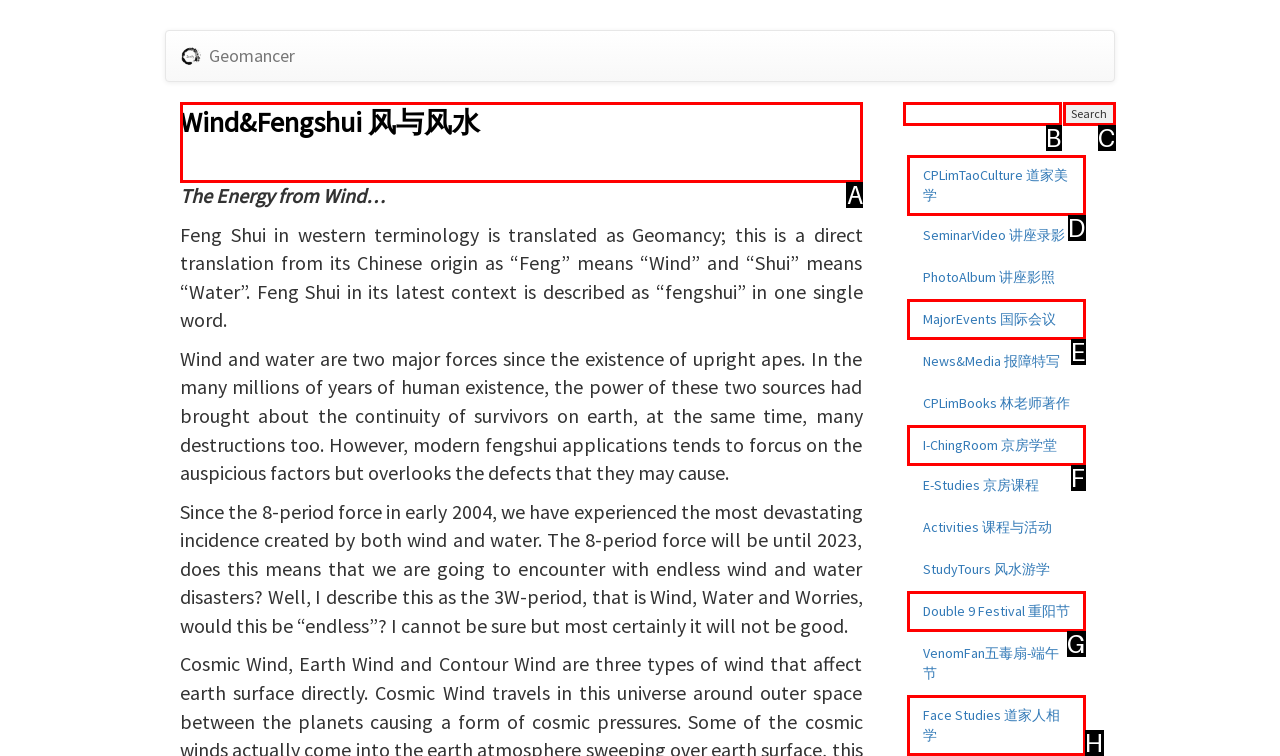Pinpoint the HTML element that fits the description: Face Studies 道家人相学
Answer by providing the letter of the correct option.

H